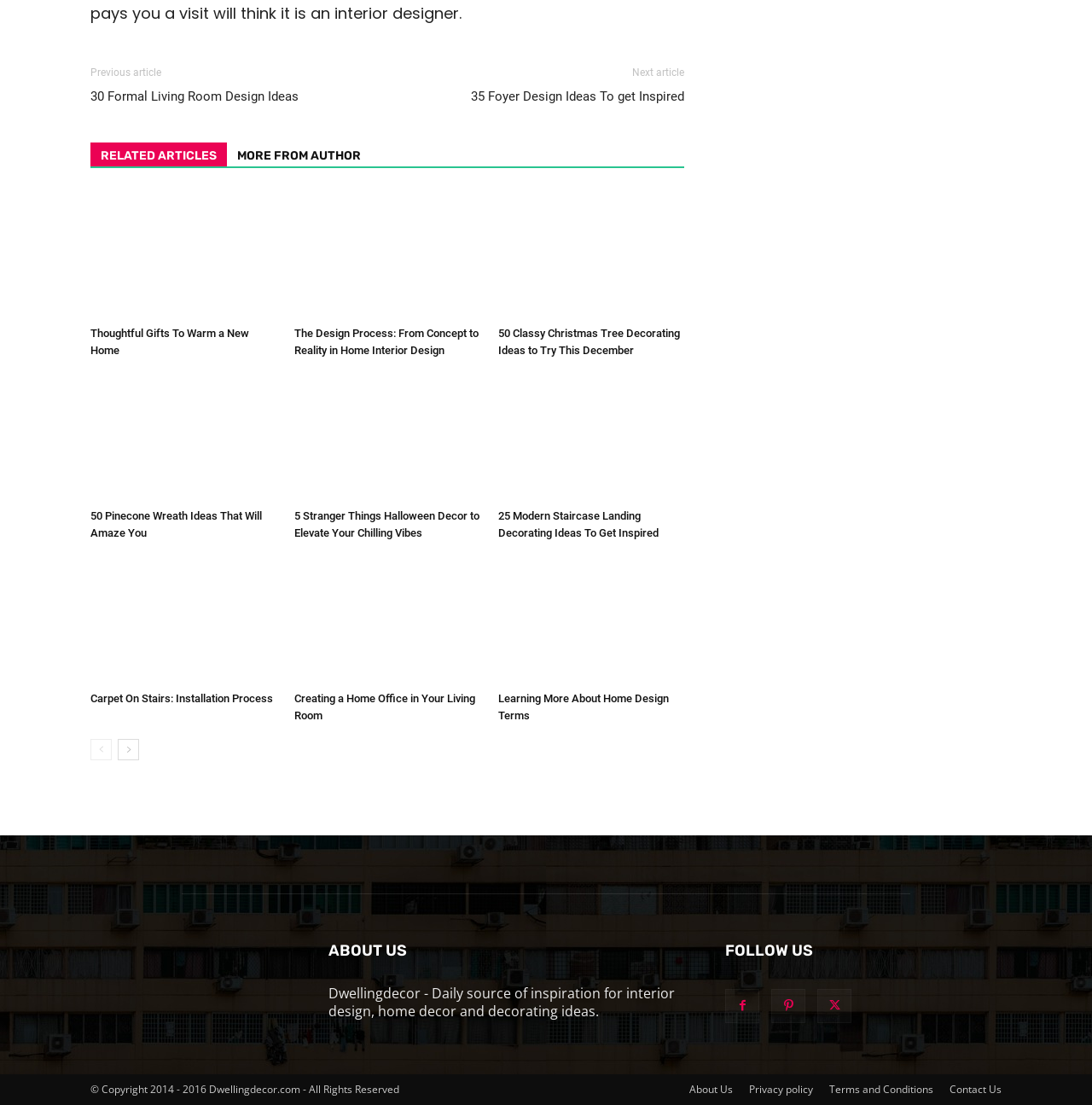Find the bounding box coordinates of the element you need to click on to perform this action: 'View '50 Classy Christmas Tree Decorating Ideas to Try This December''. The coordinates should be represented by four float values between 0 and 1, in the format [left, top, right, bottom].

[0.456, 0.173, 0.627, 0.289]